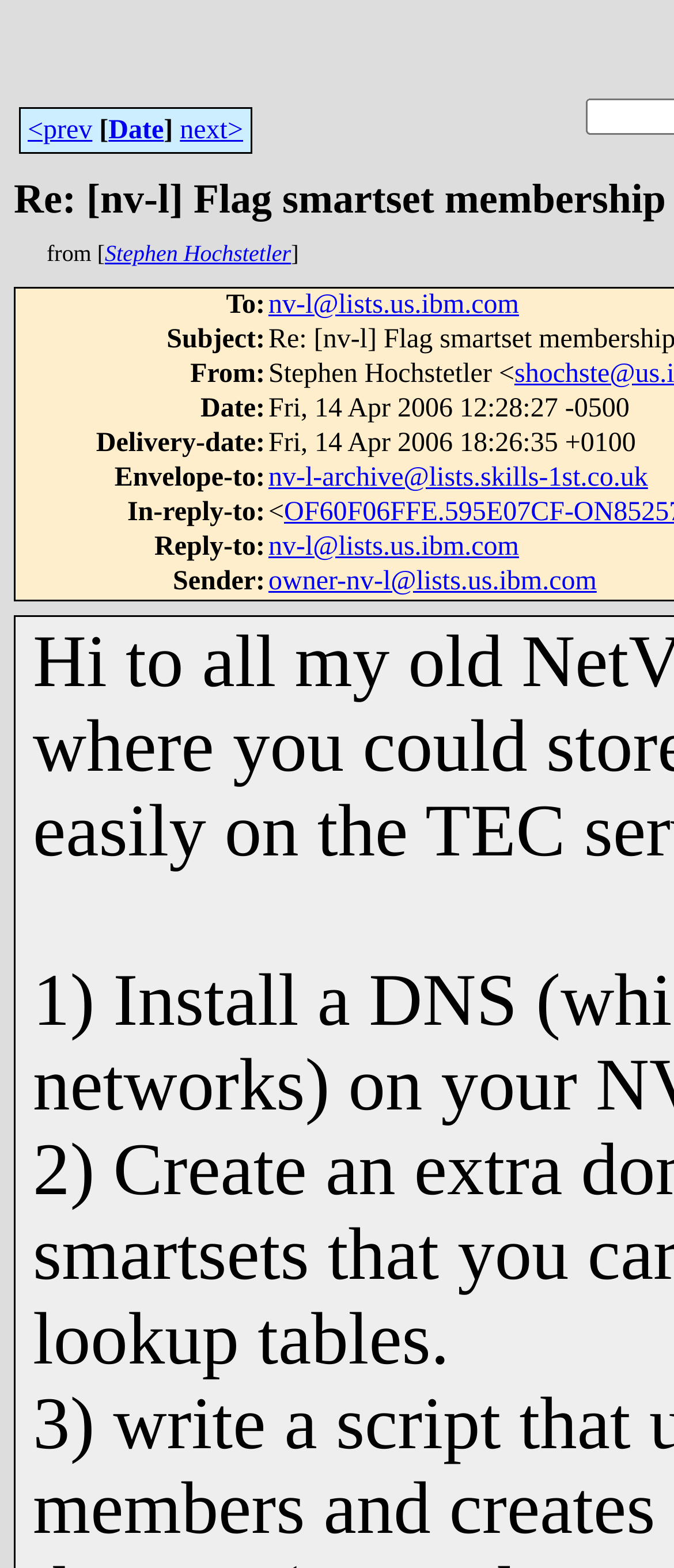Could you highlight the region that needs to be clicked to execute the instruction: "contact the list owner"?

[0.398, 0.361, 0.885, 0.38]